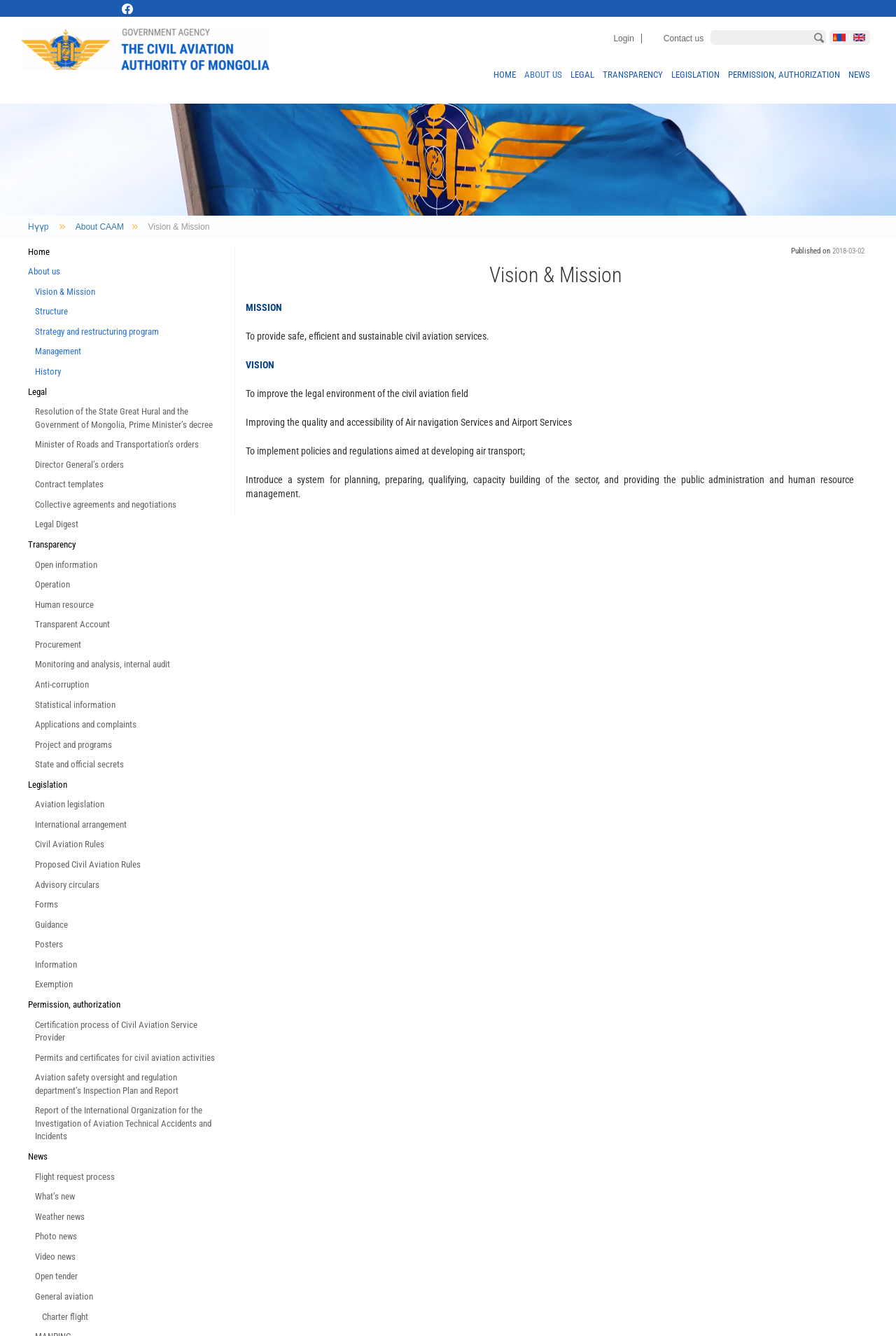Point out the bounding box coordinates of the section to click in order to follow this instruction: "Read the Vision & Mission".

[0.262, 0.197, 0.965, 0.214]